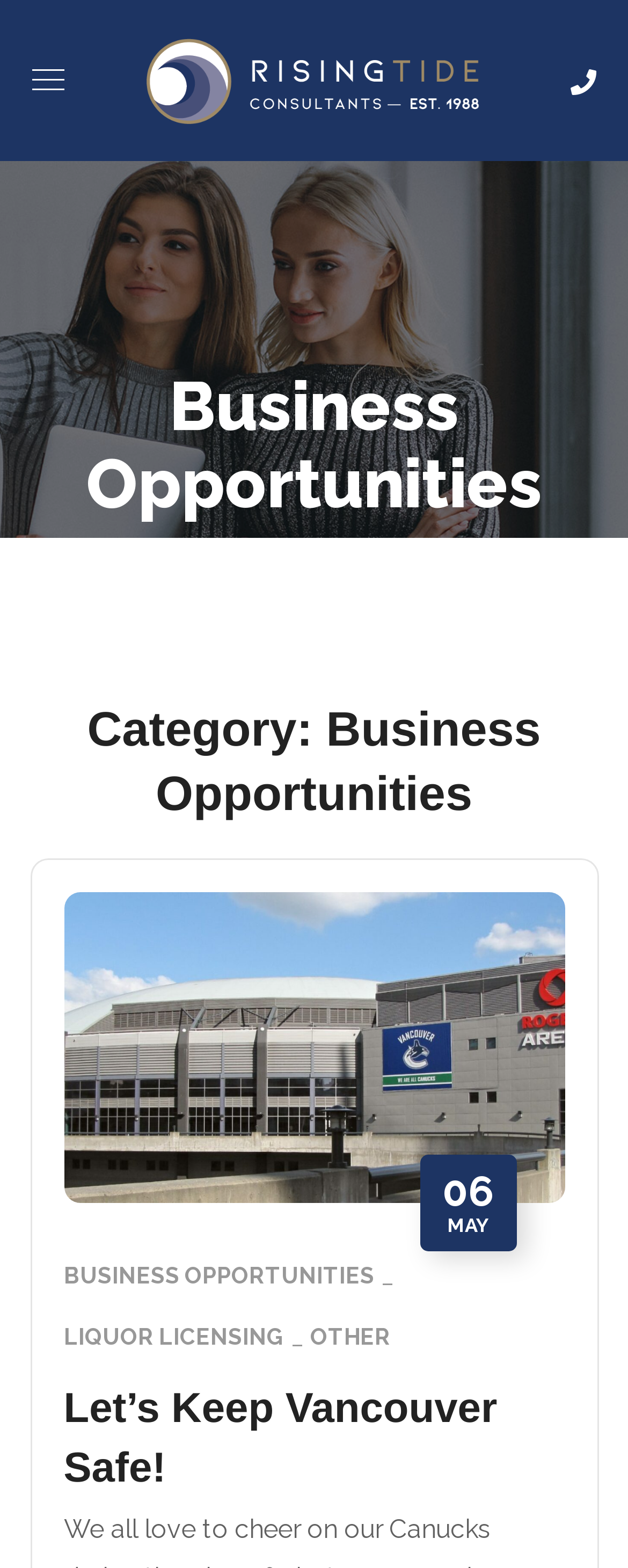Given the element description, predict the bounding box coordinates in the format (top-left x, top-left y, bottom-right x, bottom-right y). Make sure all values are between 0 and 1. Here is the element description: Business Opportunities

[0.101, 0.8, 0.596, 0.827]